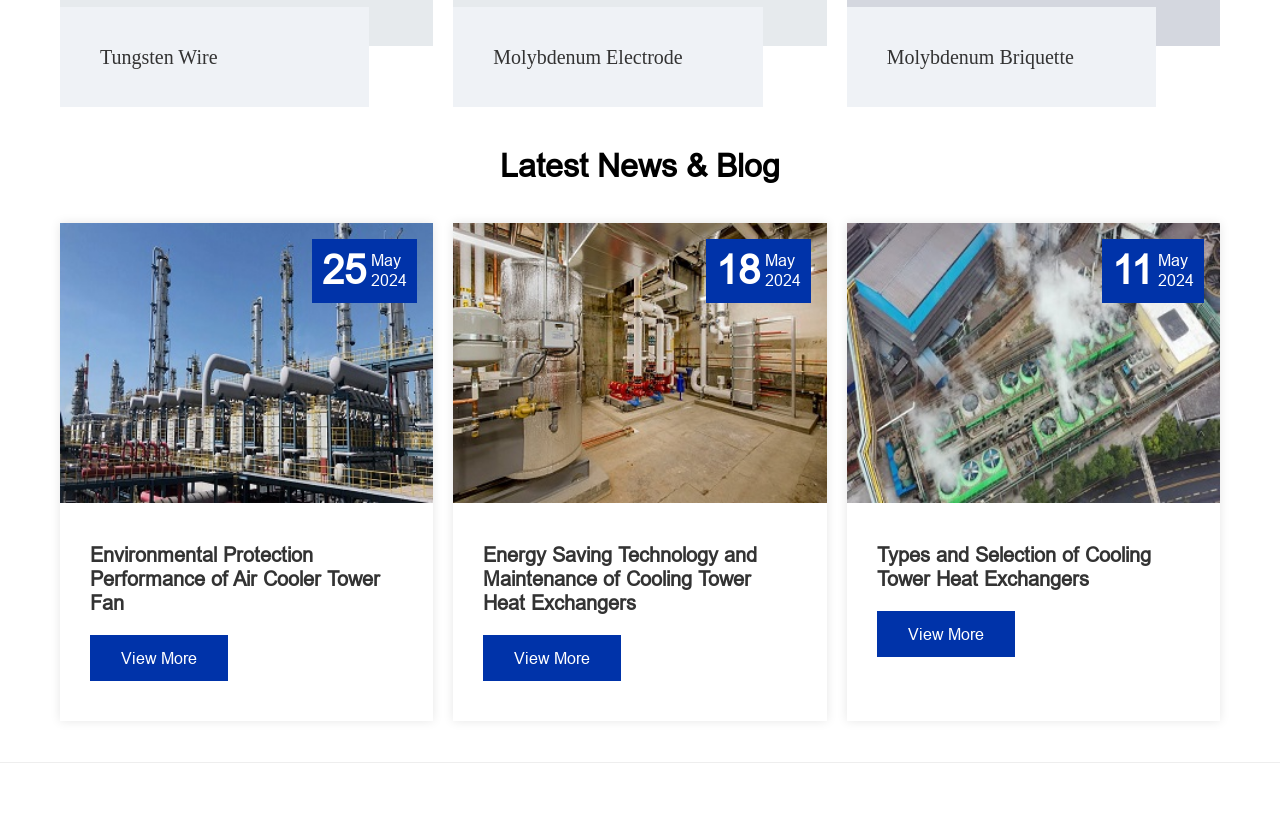How many news articles are displayed on the webpage?
Provide an in-depth and detailed answer to the question.

There are three sets of links and images on the webpage, each with a date and title. These appear to be news articles, and there are three of them in total.